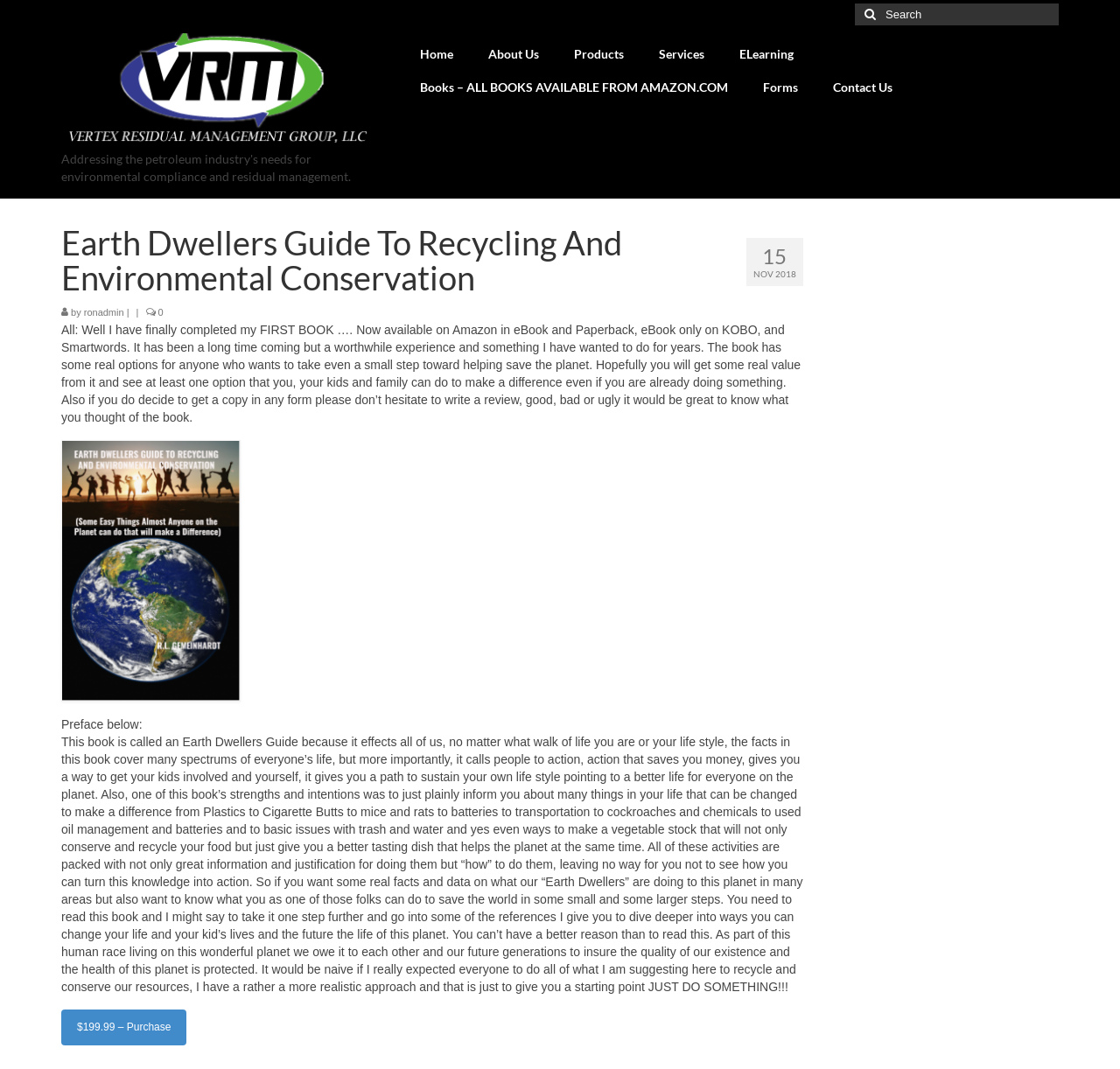Generate a thorough explanation of the webpage's elements.

The webpage is titled "Earth Dwellers Guide To Recycling And Environmental Conservation – VRMUS" and appears to be a website focused on environmental conservation and recycling. At the top of the page, there is a search bar with a magnifying glass icon and a text box where users can input their search queries. 

Below the search bar, there is a horizontal navigation menu with links to various sections of the website, including "Home", "About Us", "Products", "Services", "ELearning", and "Contact Us". 

On the left side of the page, there is a logo image with the text "VRMUS" and a link to the "Home" page. 

The main content of the page is divided into two sections. The top section has a heading that reads "Earth Dwellers Guide To Recycling And Environmental Conservation" followed by the author's name "ronadmin". There is also a date "NOV 2018" and a brief description of the book. 

The bottom section of the main content has a long paragraph of text that appears to be the preface to the book. The text discusses the importance of taking action to save the planet and how the book provides information and guidance on how to make a difference. 

Below the preface, there is a call-to-action button that allows users to purchase the book for $199.99. The button is accompanied by a loading animation. 

On the right side of the page, there is a complementary section that takes up a small amount of space but does not contain any visible content.